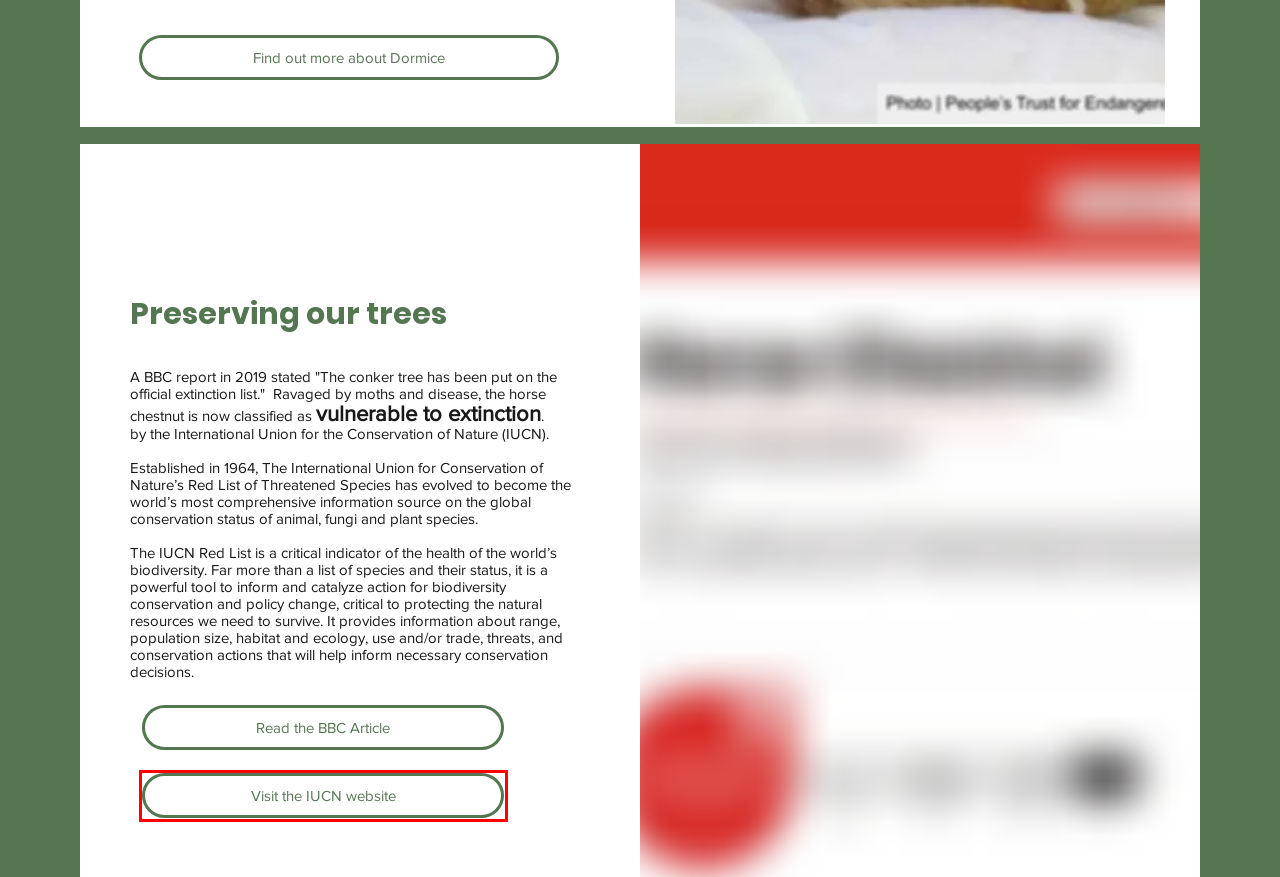Observe the webpage screenshot and focus on the red bounding box surrounding a UI element. Choose the most appropriate webpage description that corresponds to the new webpage after clicking the element in the bounding box. Here are the candidates:
A. Home | Dagley Lane
B. Hazel dormouse conservation
C. GALLERY | Dagley Lane
D. http://RecordPool.org.uk
E. Contact | Dagley Lane Preservation Group
F. Dagley Lane | Understanding the facts
G. IUCN Red List of Threatened Species
H. Home - Amphibian and Reptile Groups of the UK

G